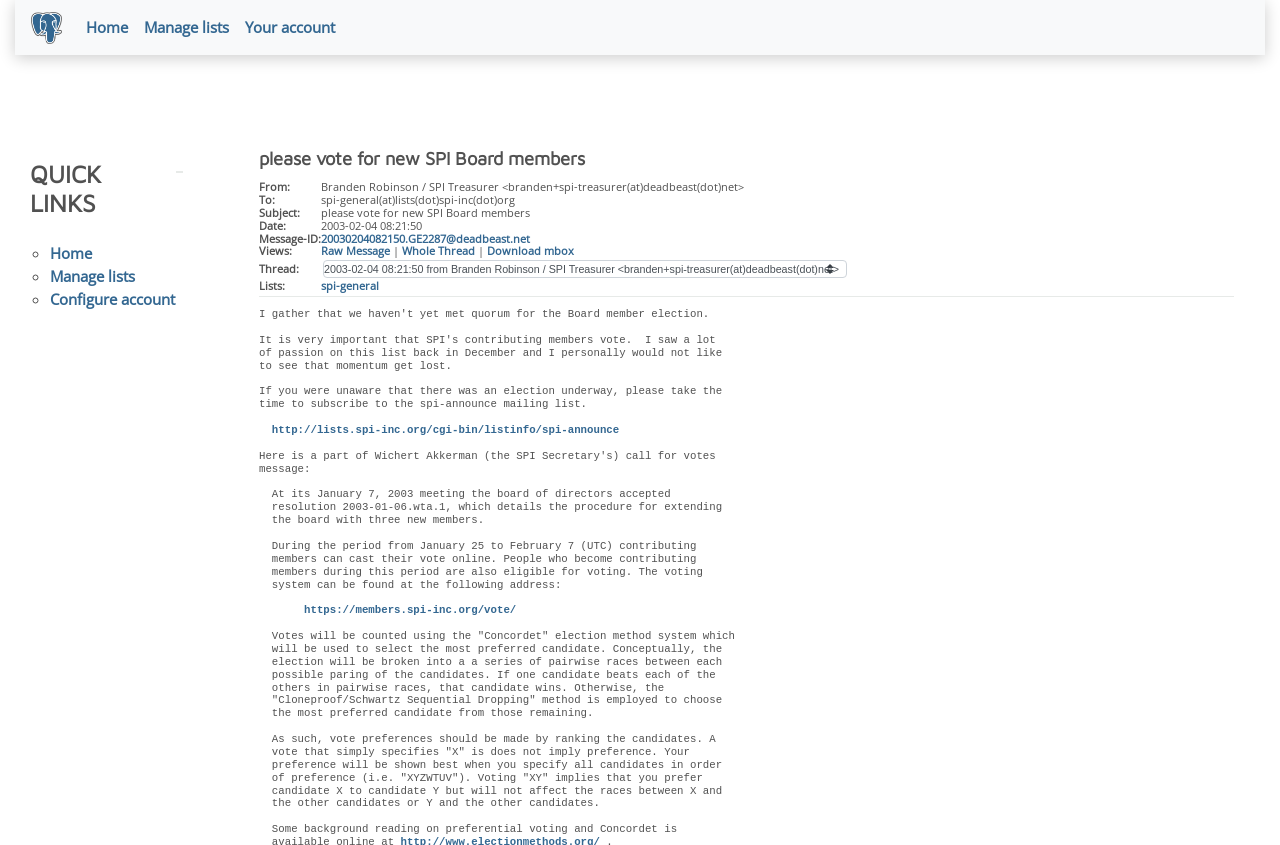Locate the bounding box coordinates of the area that needs to be clicked to fulfill the following instruction: "View the message details". The coordinates should be in the format of four float numbers between 0 and 1, namely [left, top, right, bottom].

[0.251, 0.274, 0.414, 0.291]